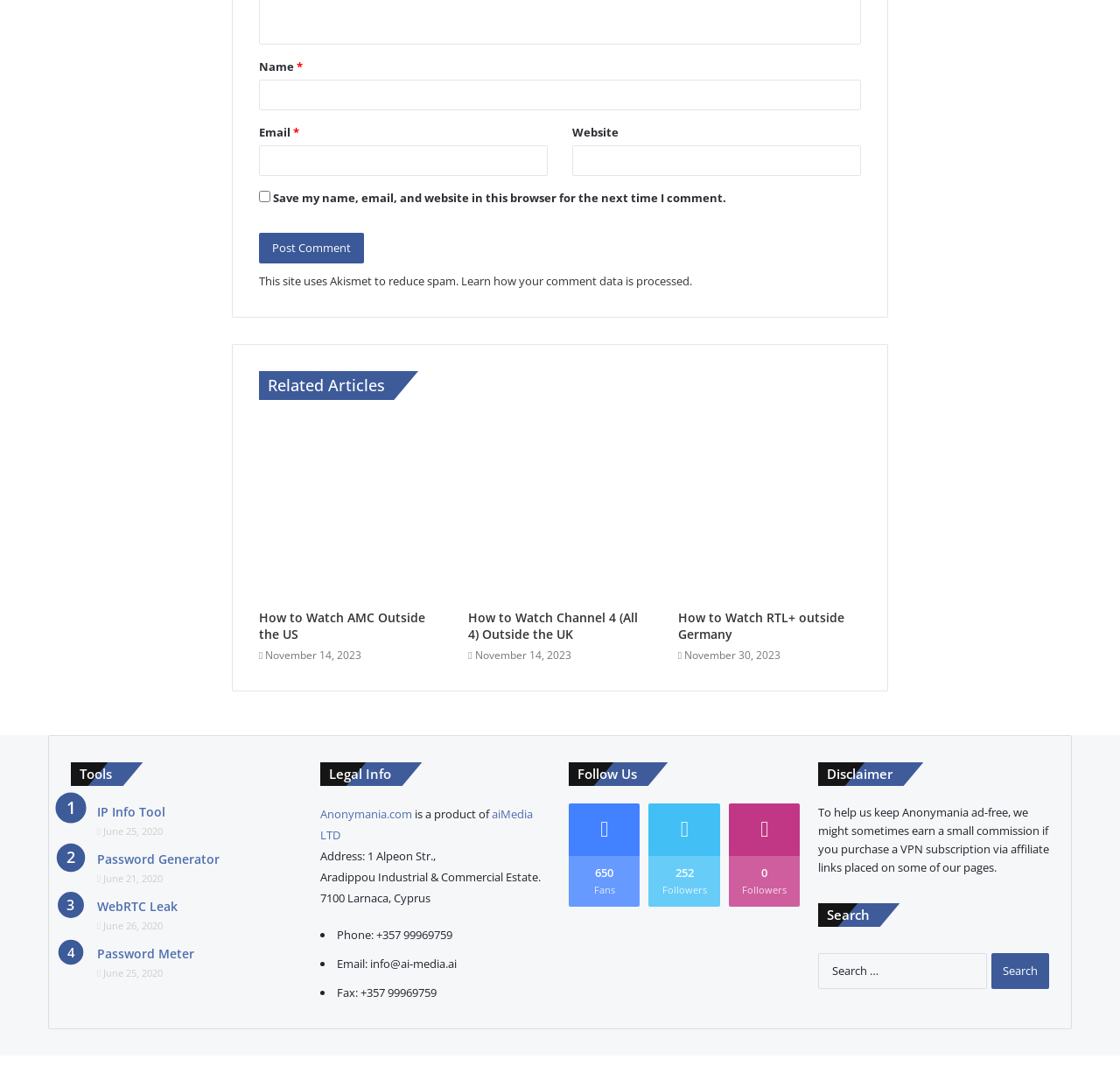Find the bounding box coordinates for the area that must be clicked to perform this action: "Search for something".

[0.73, 0.883, 0.937, 0.916]